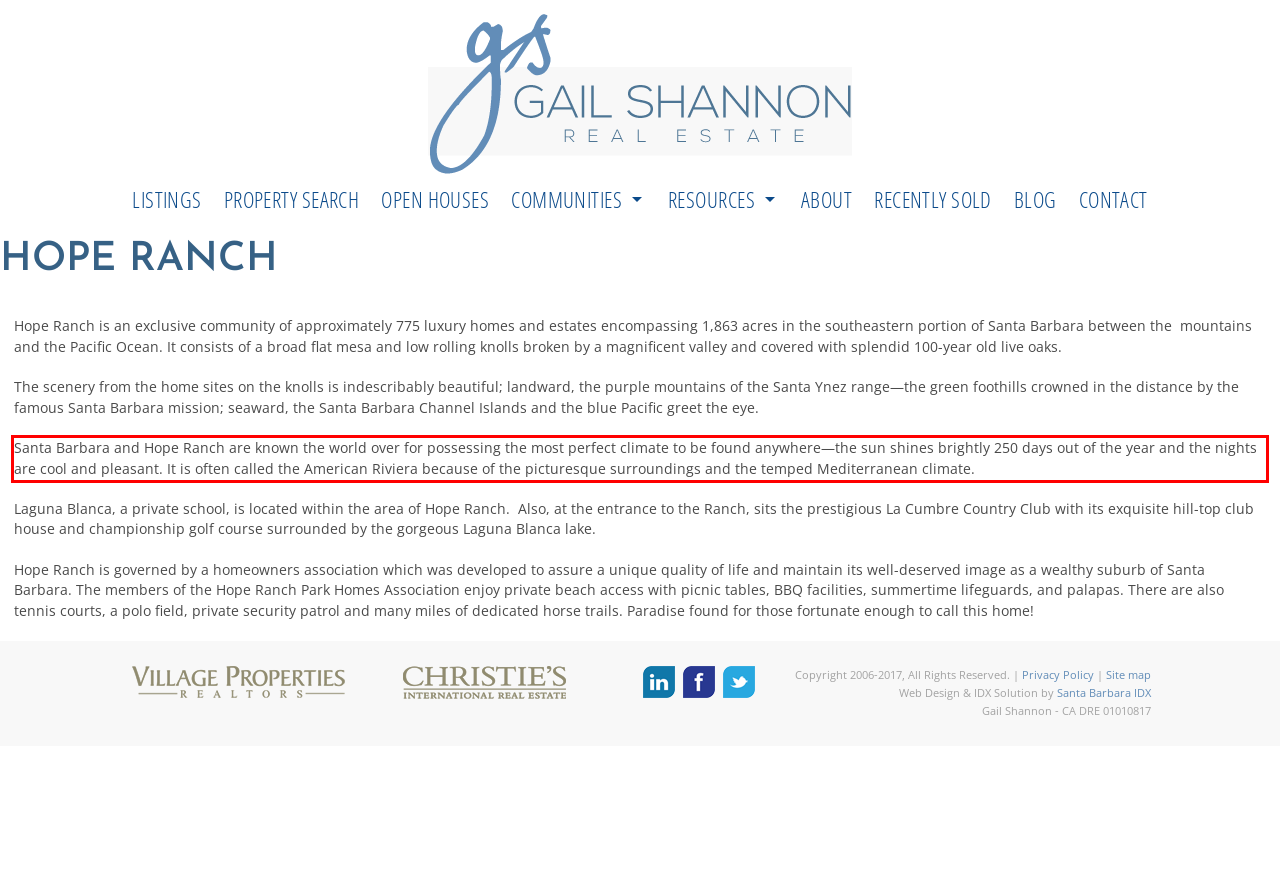Given a screenshot of a webpage, identify the red bounding box and perform OCR to recognize the text within that box.

Santa Barbara and Hope Ranch are known the world over for possessing the most perfect climate to be found anywhere—the sun shines brightly 250 days out of the year and the nights are cool and pleasant. It is often called the American Riviera because of the picturesque surroundings and the temped Mediterranean climate.